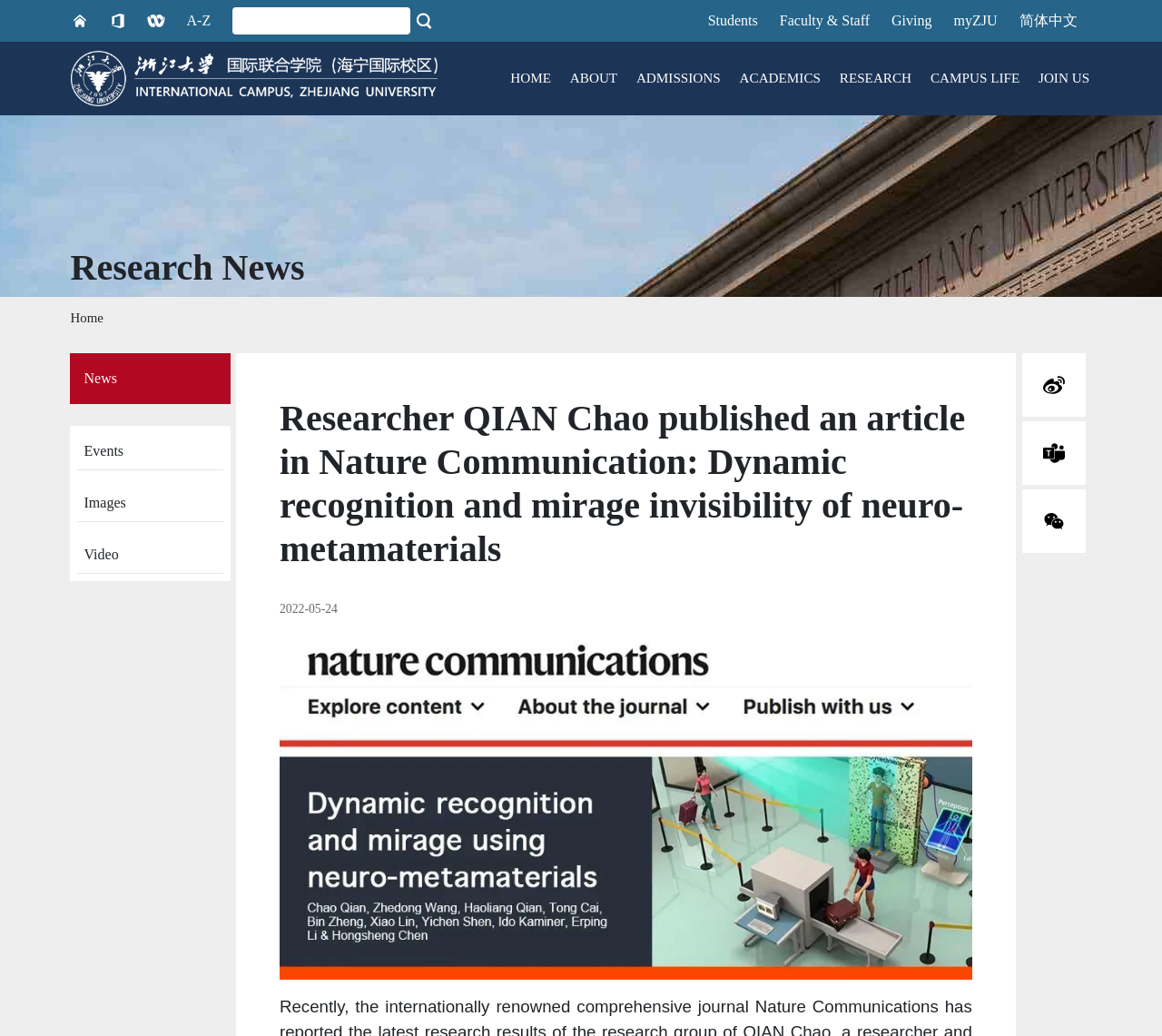Identify the bounding box coordinates of the section that should be clicked to achieve the task described: "Search for something".

[0.2, 0.007, 0.353, 0.033]